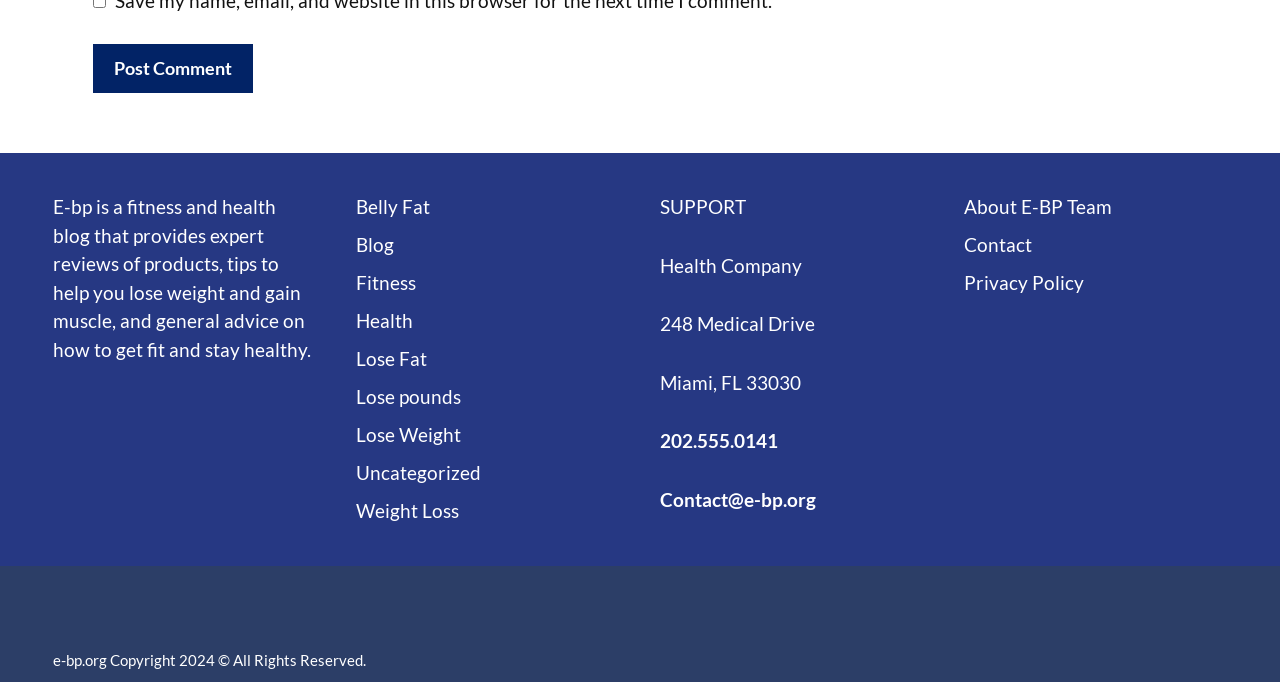Can you find the bounding box coordinates of the area I should click to execute the following instruction: "Click the 'Post Comment' button"?

[0.072, 0.065, 0.197, 0.137]